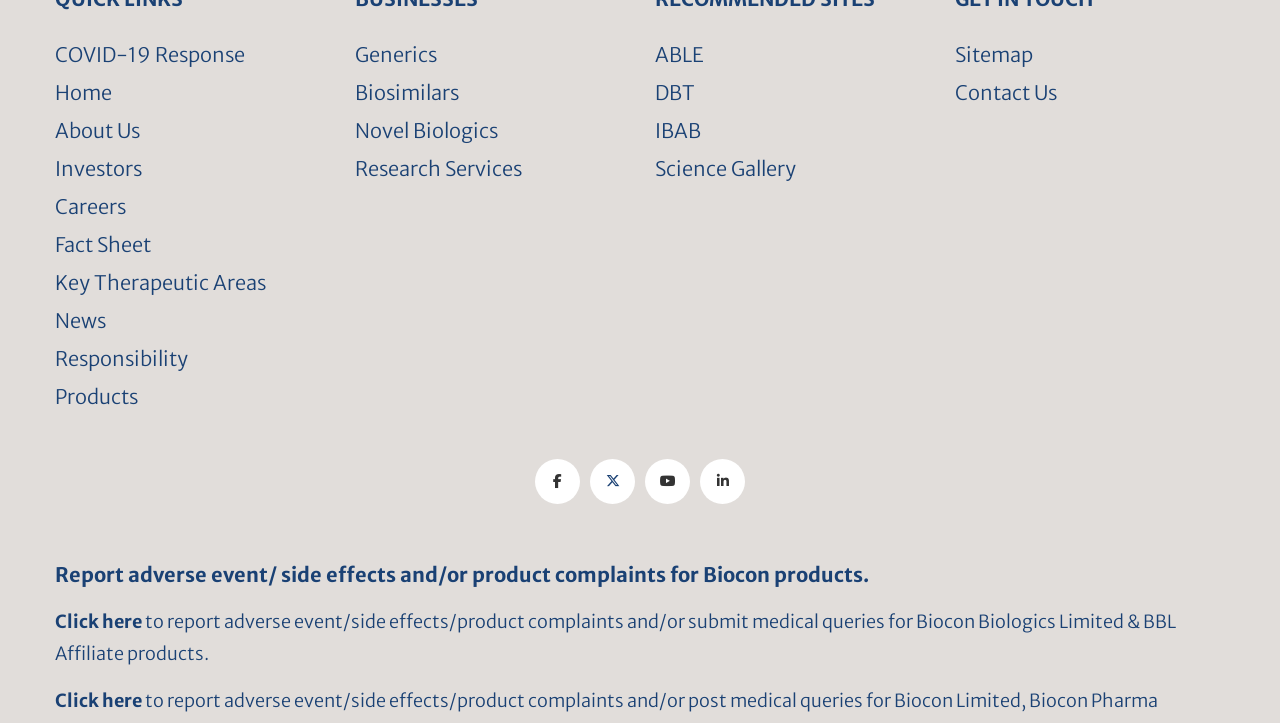Given the description "Key Therapeutic Areas", provide the bounding box coordinates of the corresponding UI element.

[0.043, 0.373, 0.208, 0.408]